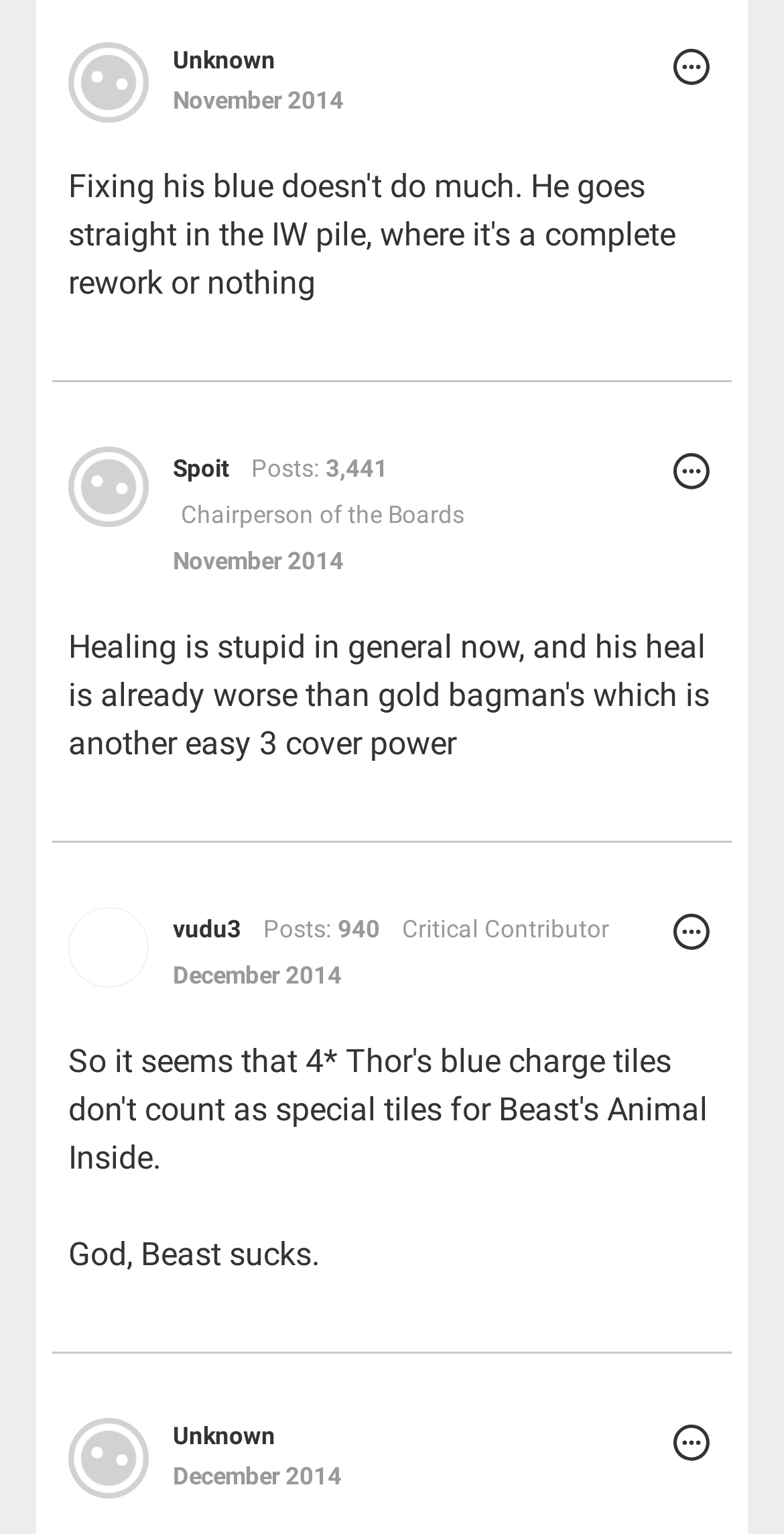Bounding box coordinates are specified in the format (top-left x, top-left y, bottom-right x, bottom-right y). All values are floating point numbers bounded between 0 and 1. Please provide the bounding box coordinate of the region this sentence describes: parent_node: Unknown aria-label="User: "Unknown"" title="Unknown"

[0.087, 0.924, 0.19, 0.977]